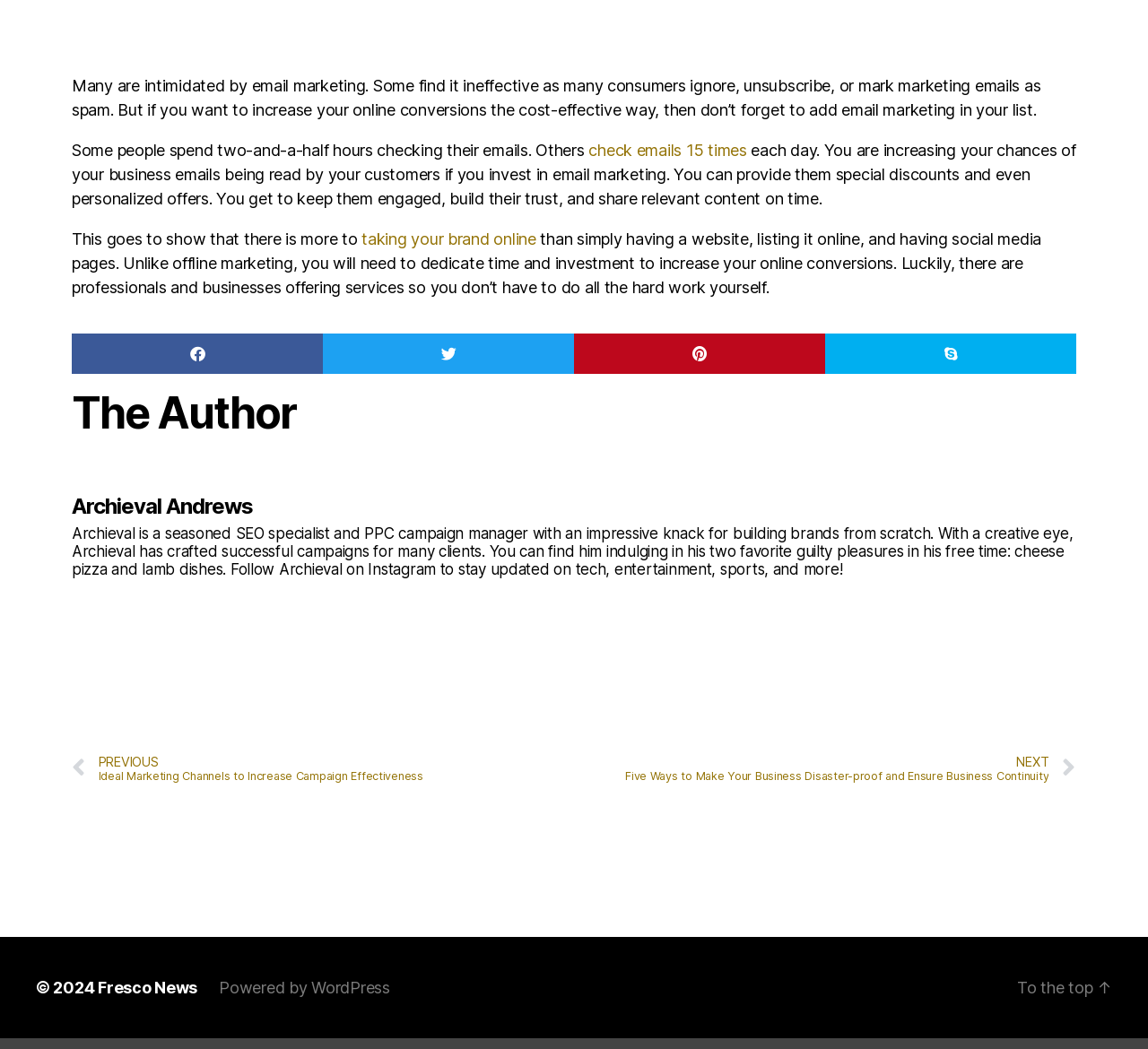Please identify the bounding box coordinates of the element I need to click to follow this instruction: "Visit Fresco News".

[0.085, 0.949, 0.172, 0.967]